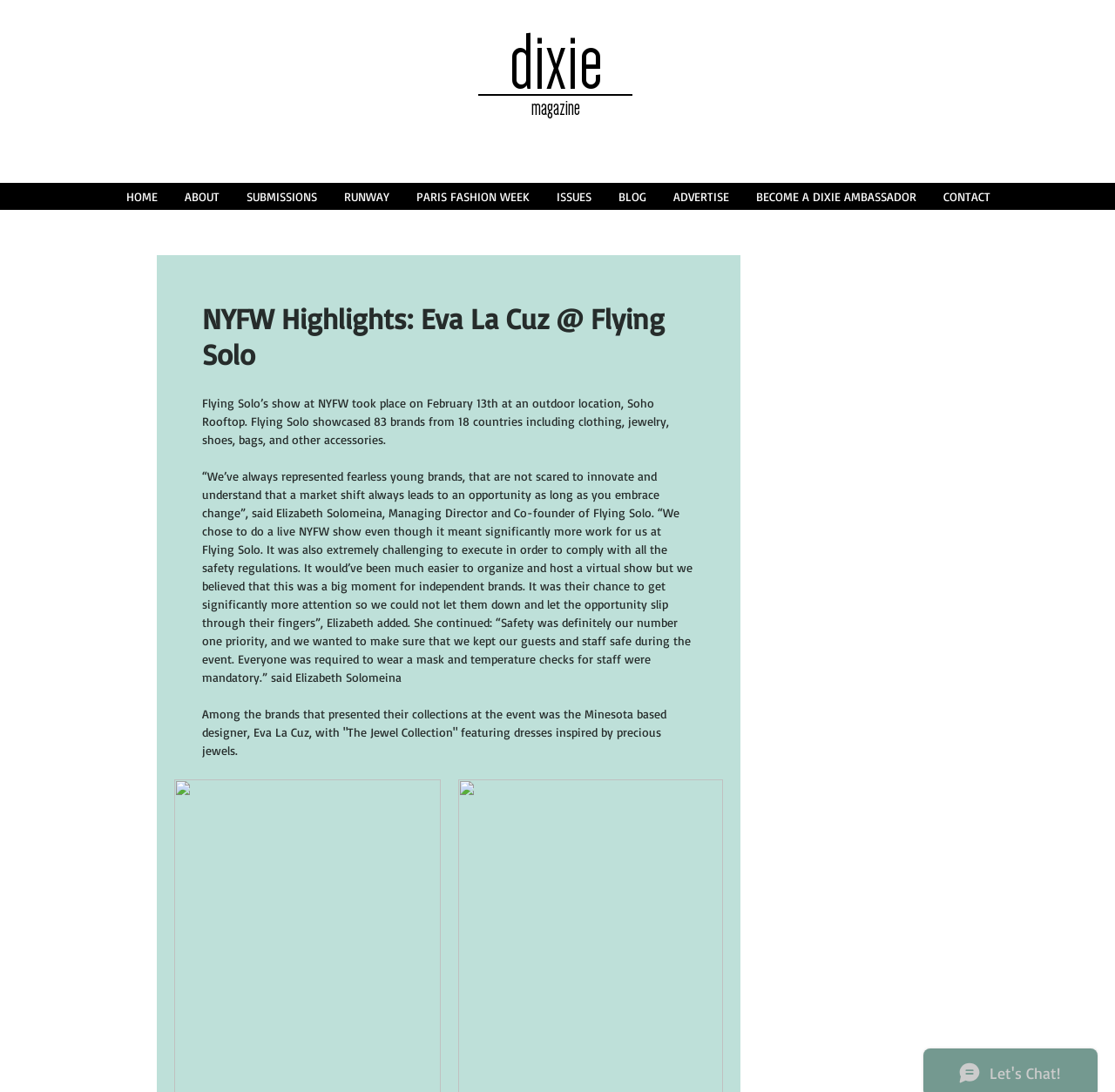Offer an in-depth caption of the entire webpage.

The webpage appears to be an article about Flying Solo's show at New York Fashion Week (NYFW). At the top of the page, there is a heading that reads "dixie" and a static text that says "magazine". Below this, there is a navigation menu with 10 links, including "HOME", "ABOUT", "SUBMISSIONS", and others, stretching across the top of the page.

The main content of the page is focused on the NYFW show, with a heading that reads "NYFW Highlights: Eva La Cuz @ Flying Solo". Below this heading, there is a paragraph of text that describes the show, including the date, location, and the number of brands that participated. 

Following this, there is a quote from Elizabeth Solomeina, the Managing Director and Co-founder of Flying Solo, discussing the challenges and importance of hosting a live NYFW show. The quote is quite lengthy and takes up a significant portion of the page.

Finally, there is another paragraph of text that highlights one of the brands that presented at the event, Eva La Cuz, and her "The Jewel Collection" featuring dresses inspired by precious jewels.